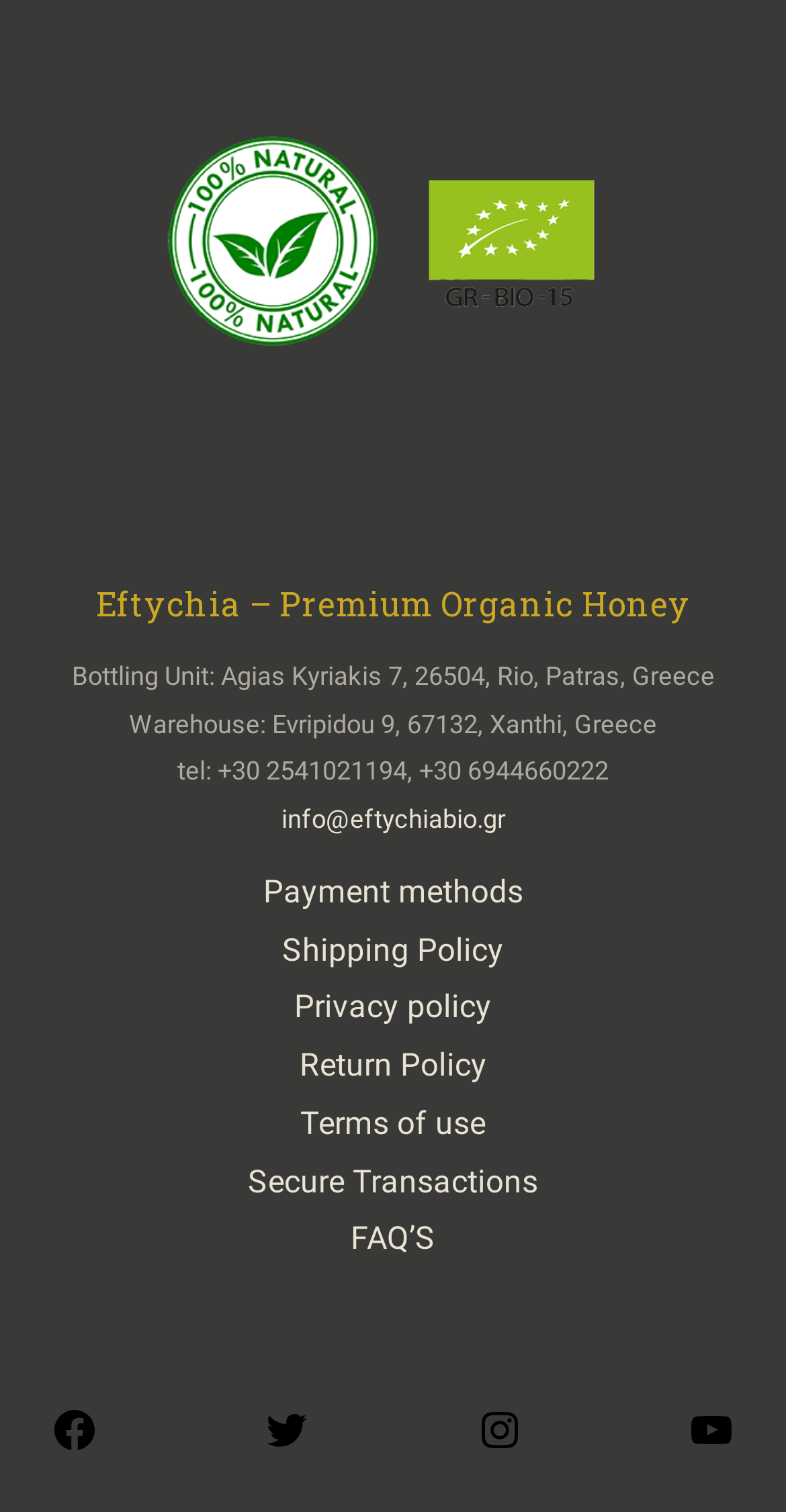Determine the bounding box coordinates of the clickable element necessary to fulfill the instruction: "check Facebook page". Provide the coordinates as four float numbers within the 0 to 1 range, i.e., [left, top, right, bottom].

[0.064, 0.943, 0.126, 0.967]